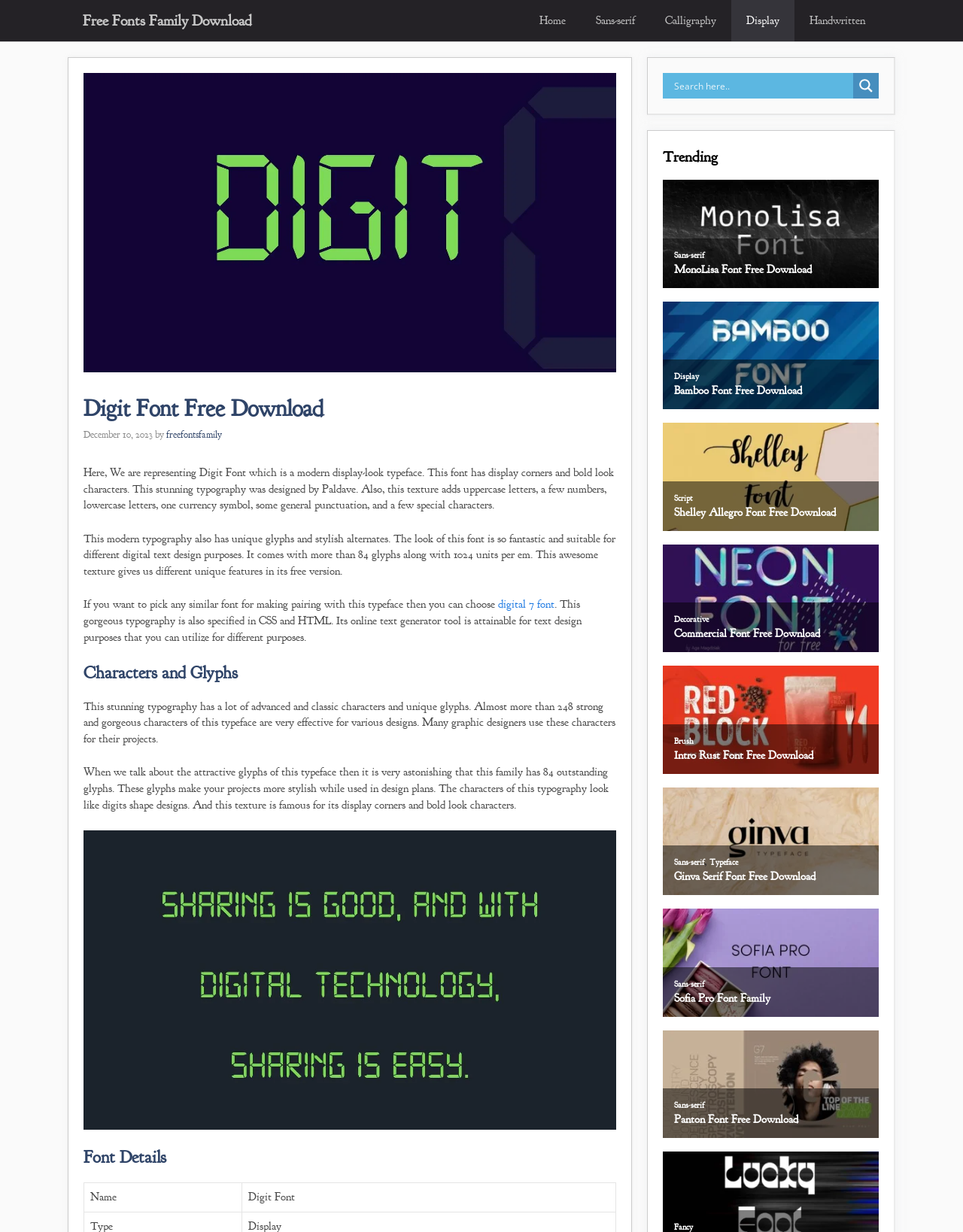Show me the bounding box coordinates of the clickable region to achieve the task as per the instruction: "Click on the 'digital 7 font' link".

[0.517, 0.485, 0.576, 0.497]